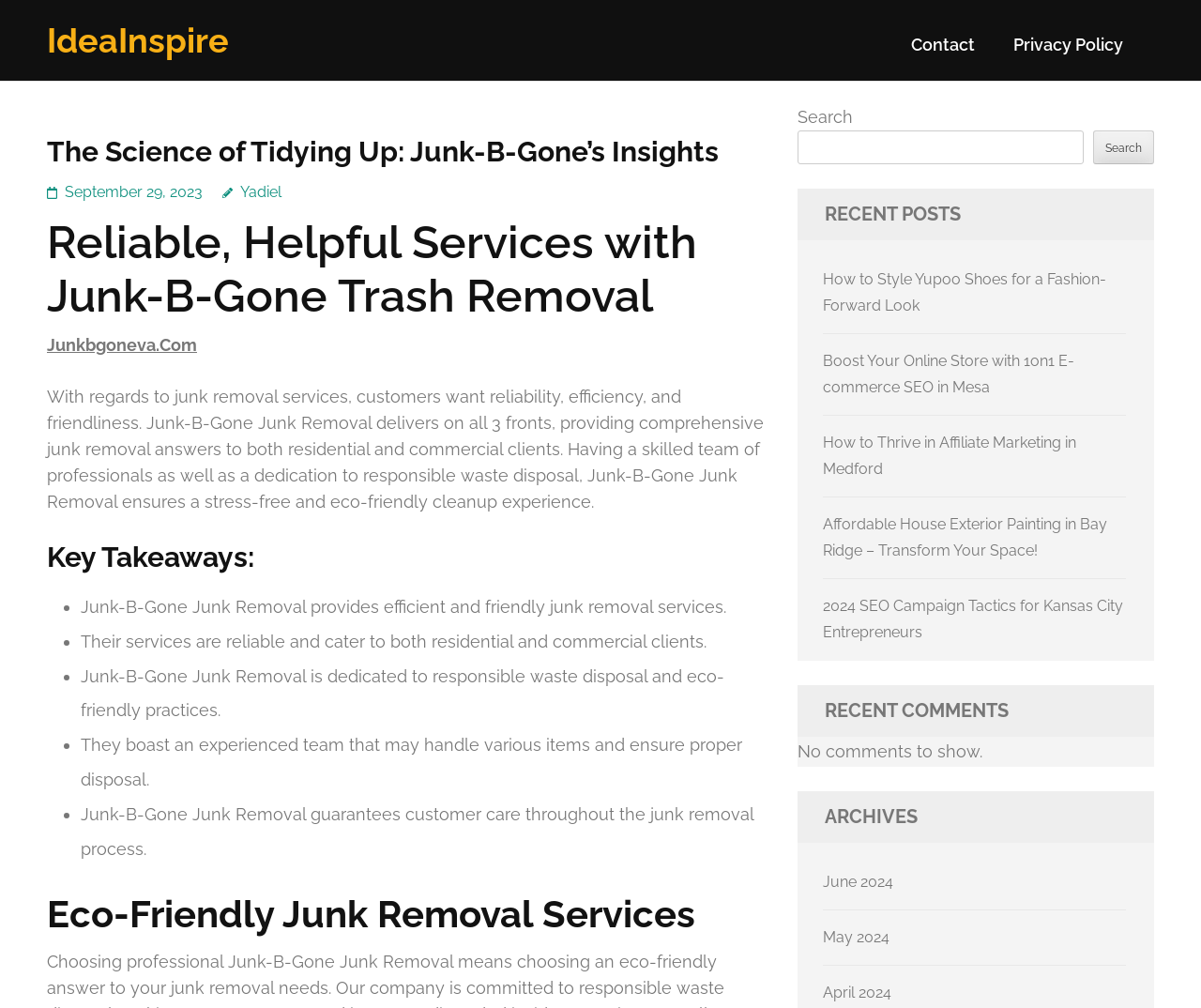What is the tone of the webpage?
Using the details shown in the screenshot, provide a comprehensive answer to the question.

I found the answer by analyzing the content of the webpage, which includes headings, links, and static text that provide information about Junk-B-Gone's services and benefits, indicating that the tone of the webpage is informative.